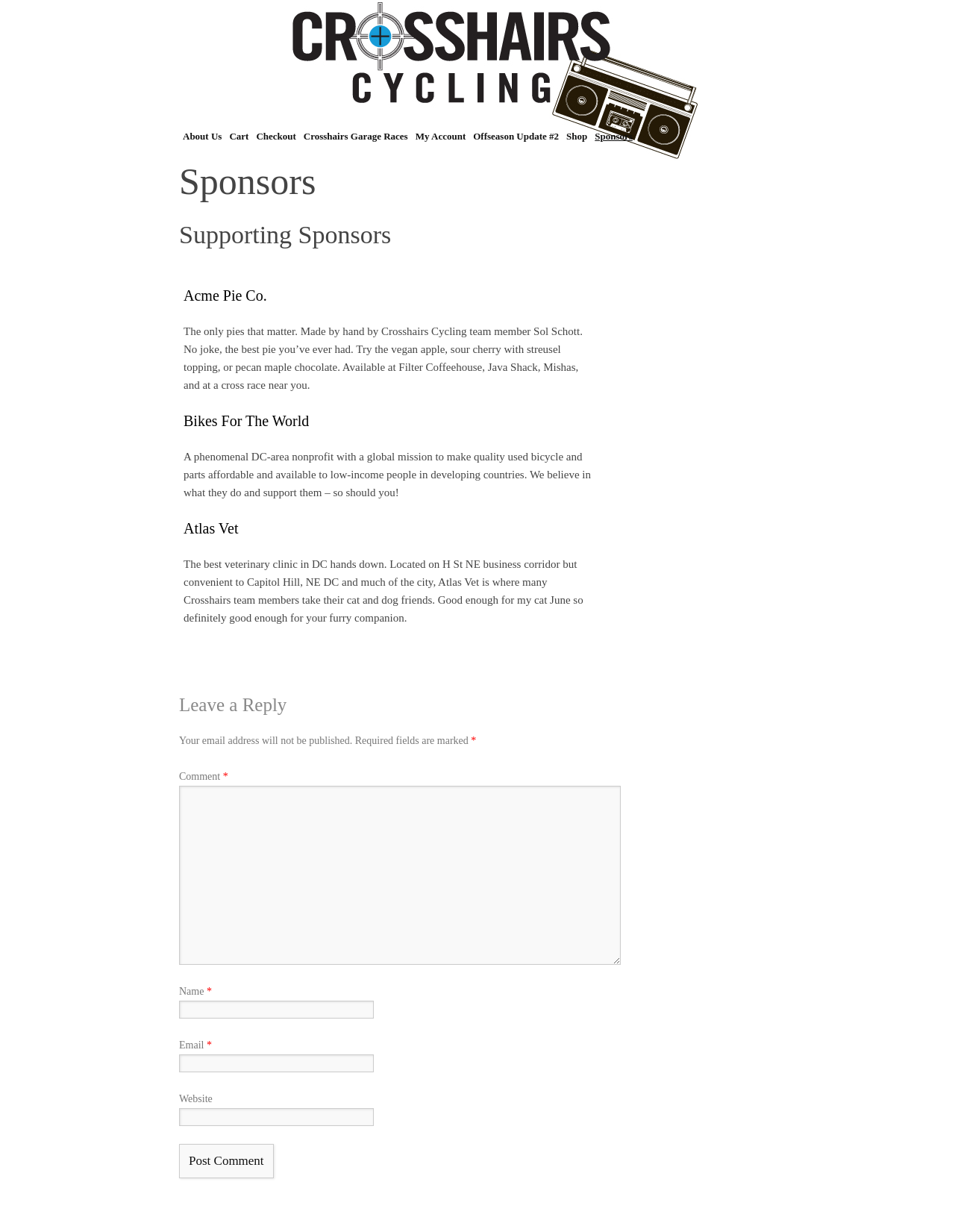What is the purpose of Bikes For The World?
Look at the image and respond with a single word or a short phrase.

Global mission to make quality used bicycles available